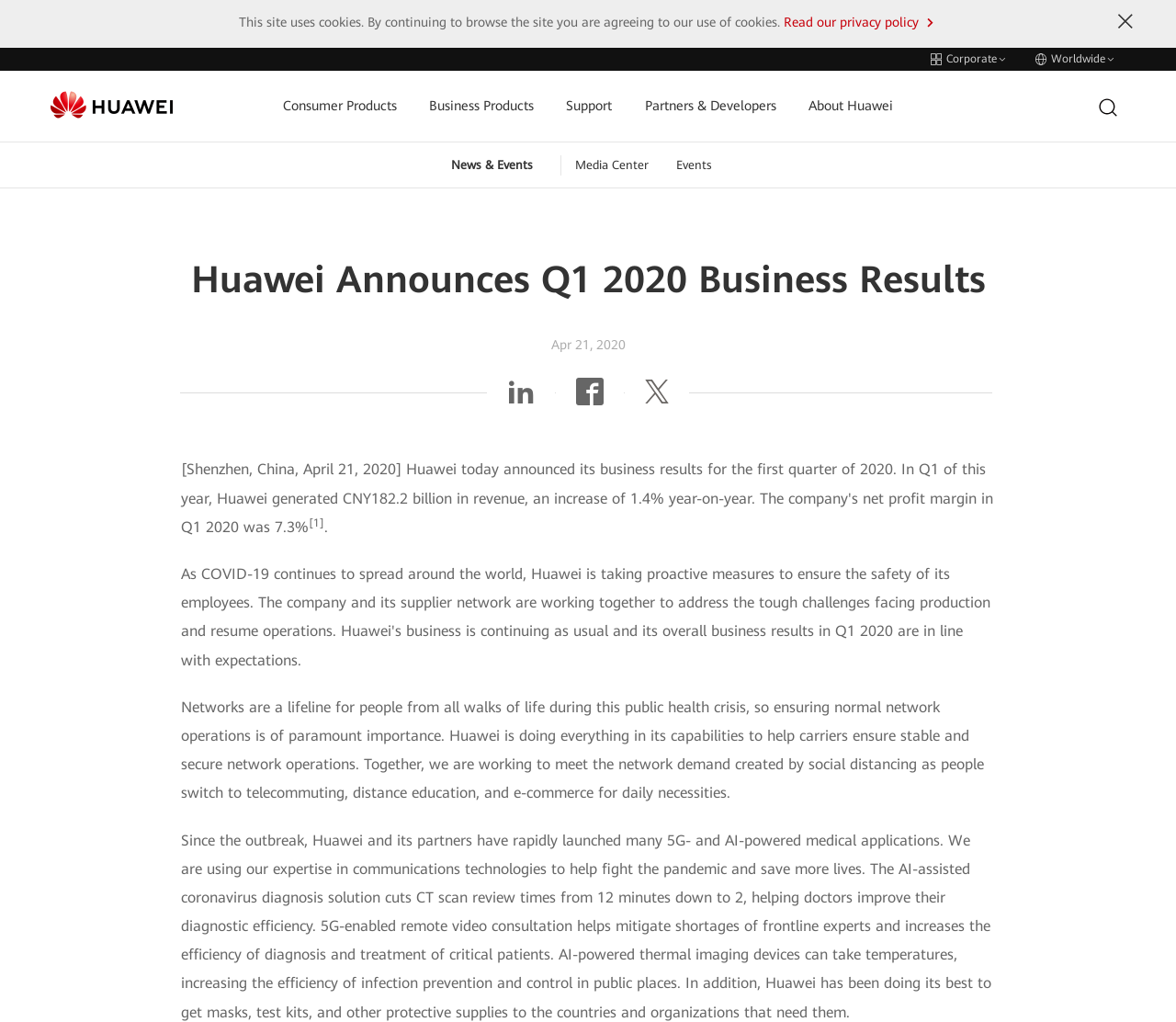Answer the question with a single word or phrase: 
What is the function of the AI-assisted coronavirus diagnosis solution?

Cuts CT scan review times